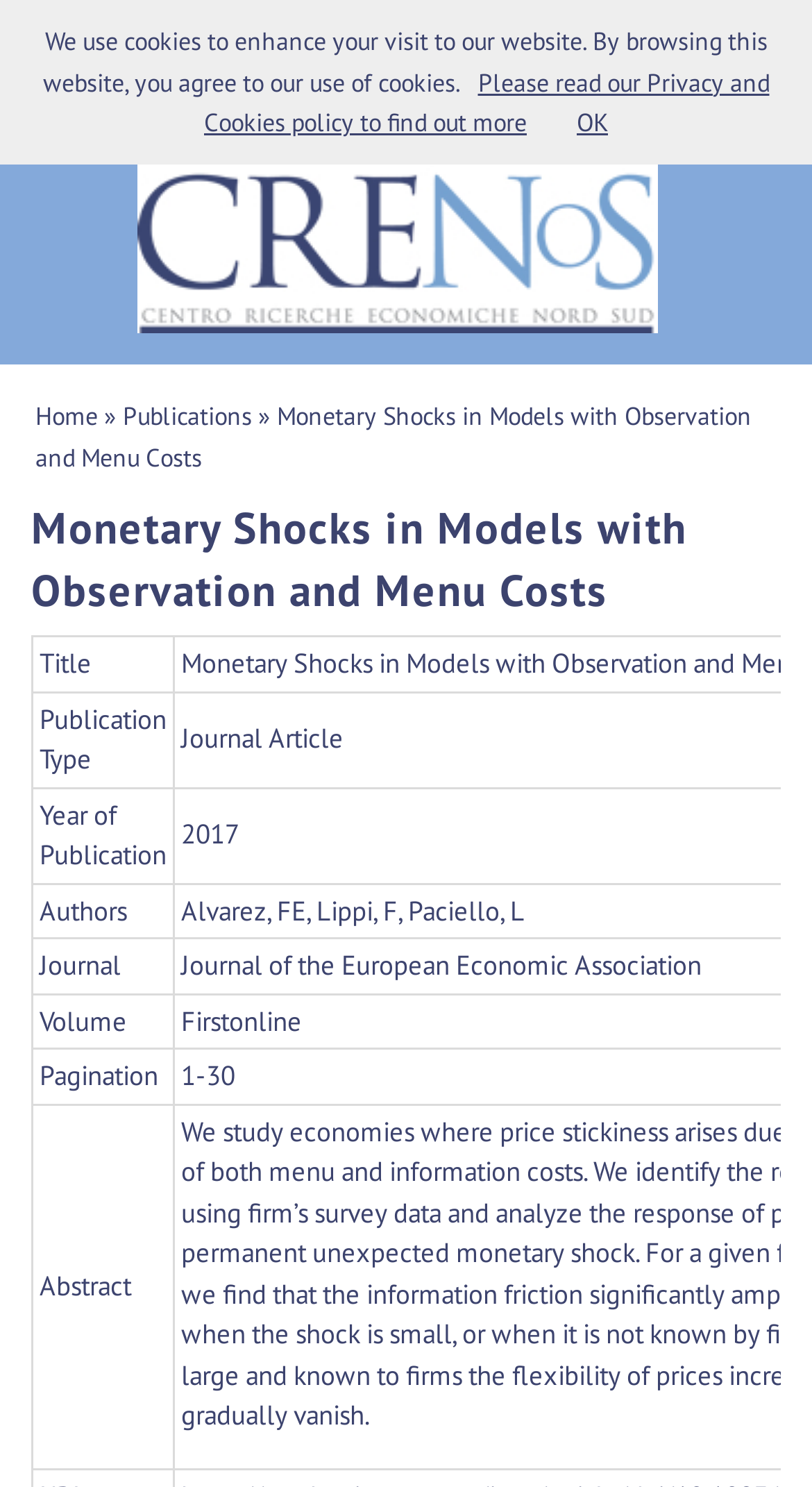What is the content of the static text at the bottom of the webpage?
Please interpret the details in the image and answer the question thoroughly.

The static text at the bottom of the webpage informs users that the website uses cookies and provides a link to the 'Privacy and Cookies policy' for more information, indicating that it is related to the website's cookie policy.